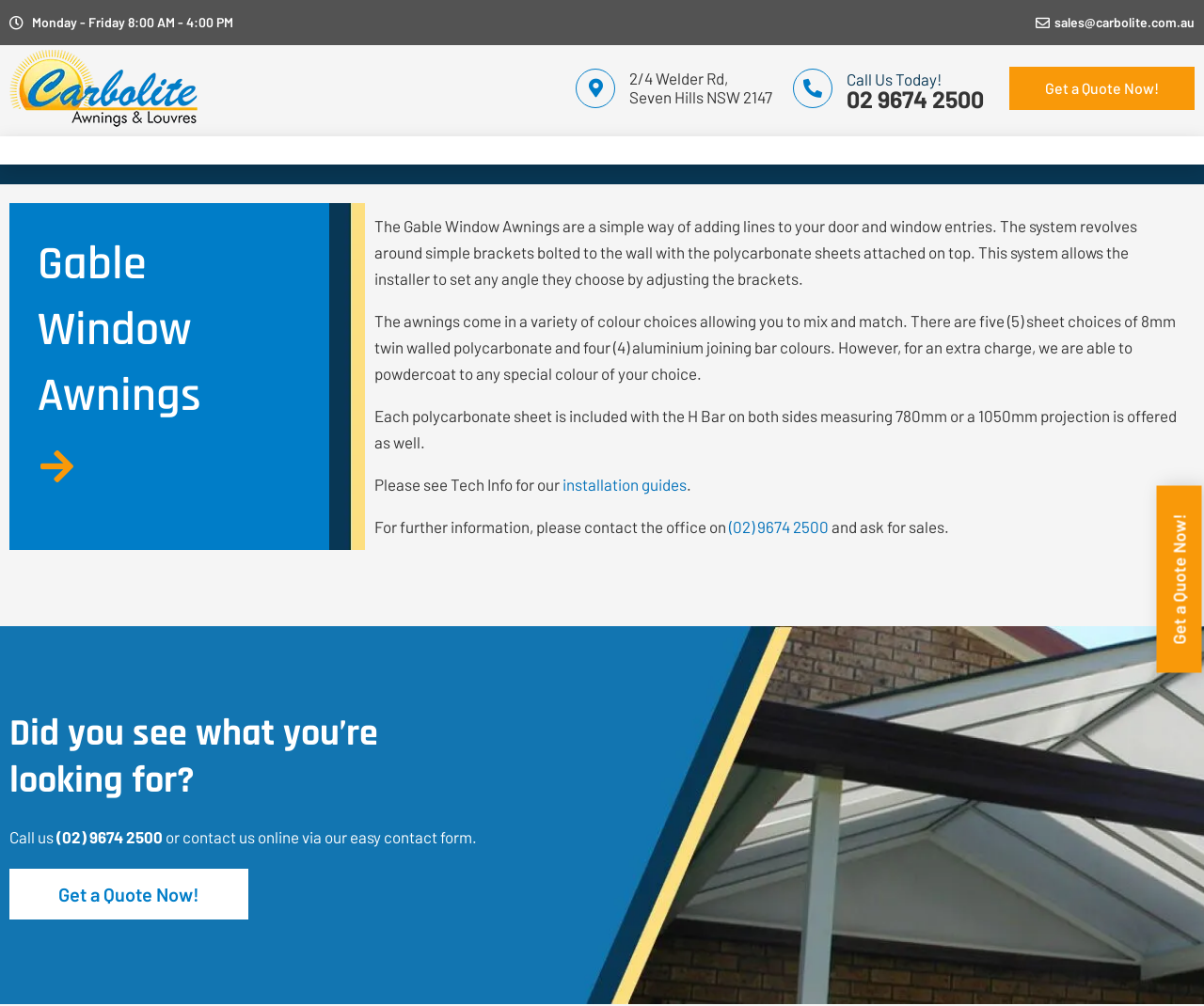What is the text of the webpage's headline?

Gable
Window
Awnings